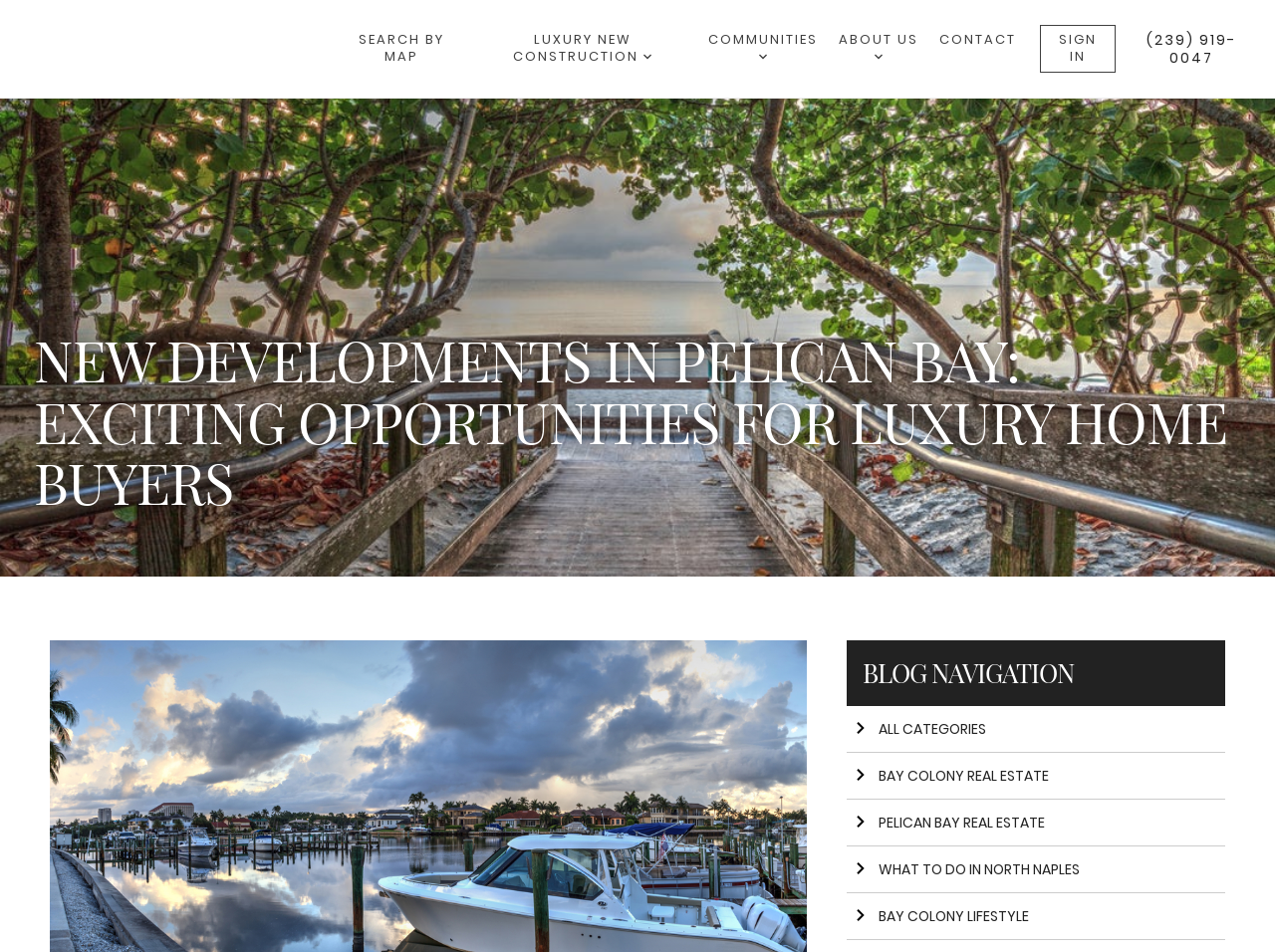How many categories are there in the blog navigation?
Offer a detailed and full explanation in response to the question.

I looked at the elements with the 'link' type under the 'BLOG NAVIGATION' heading and counted the number of categories. I found five categories: 'ALL CATEGORIES', 'BAY COLONY REAL ESTATE', 'PELICAN BAY REAL ESTATE', 'WHAT TO DO IN NORTH NAPLES', and 'BAY COLONY LIFESTYLE'.